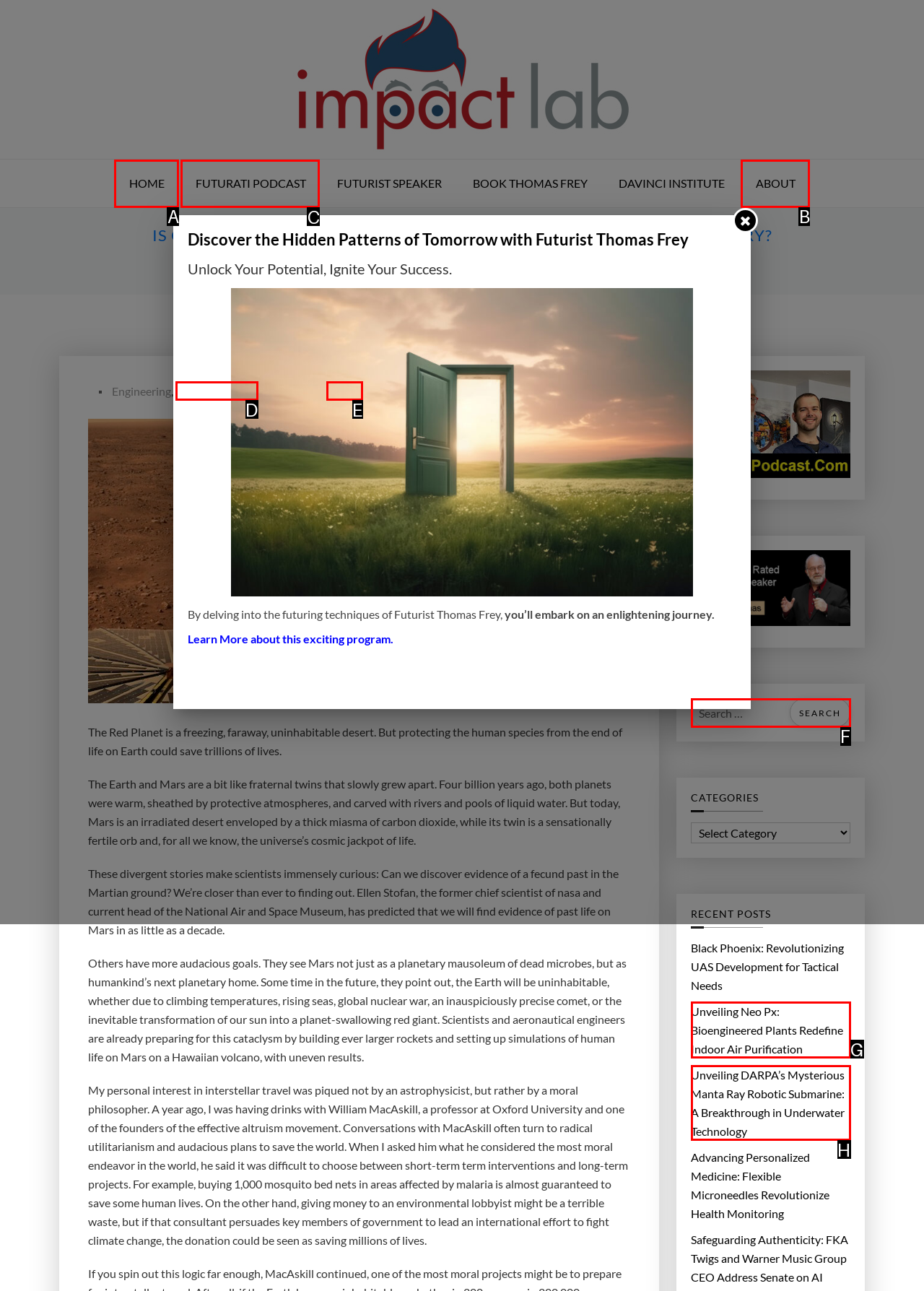Given the task: Visit the 'FUTURATI PODCAST' page, tell me which HTML element to click on.
Answer with the letter of the correct option from the given choices.

C